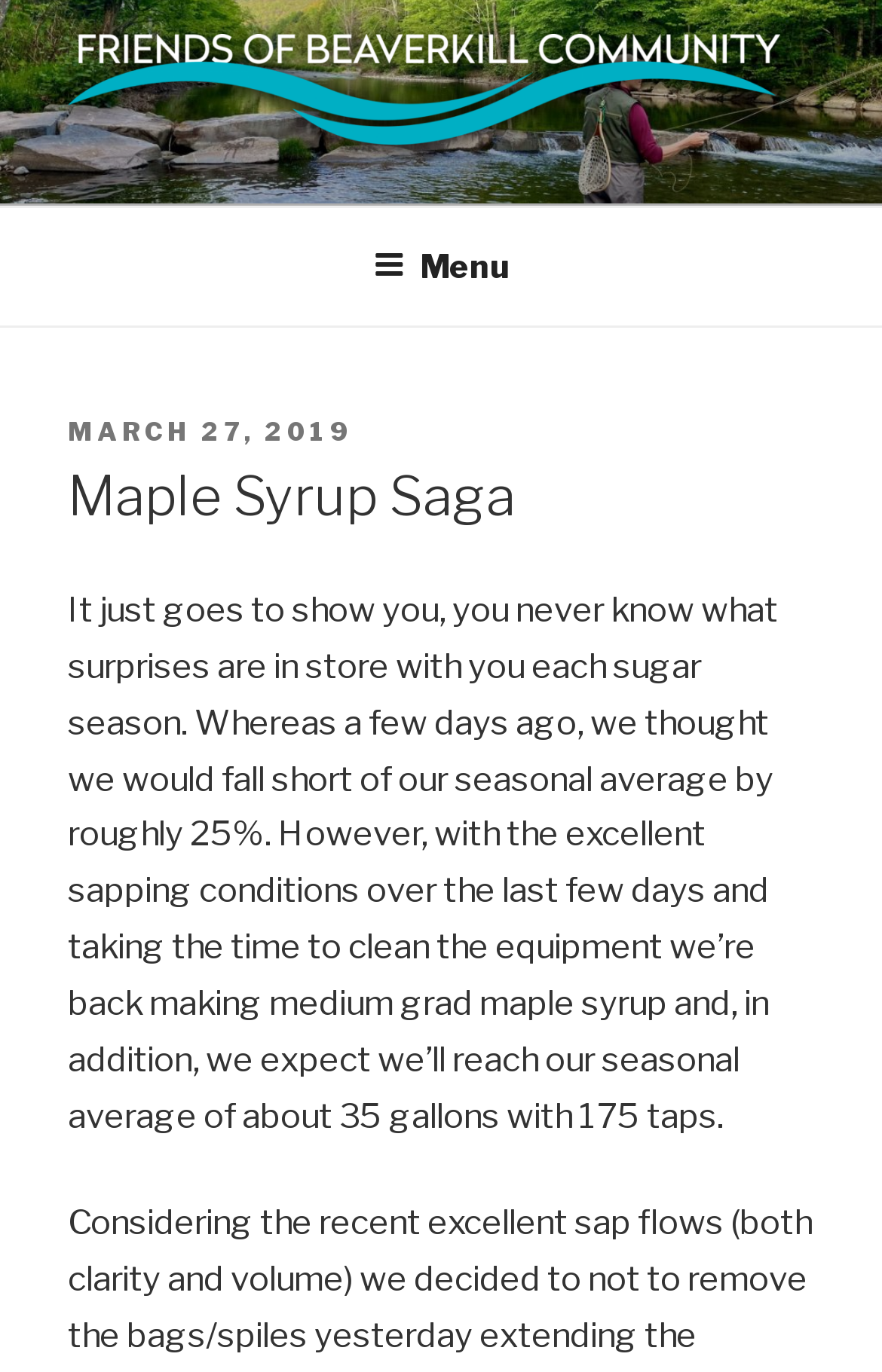What is the name of the community?
Please utilize the information in the image to give a detailed response to the question.

The name of the community can be found in the image and link elements at the top of the webpage, which both contain the text 'Friends of Beaverkill Community'.